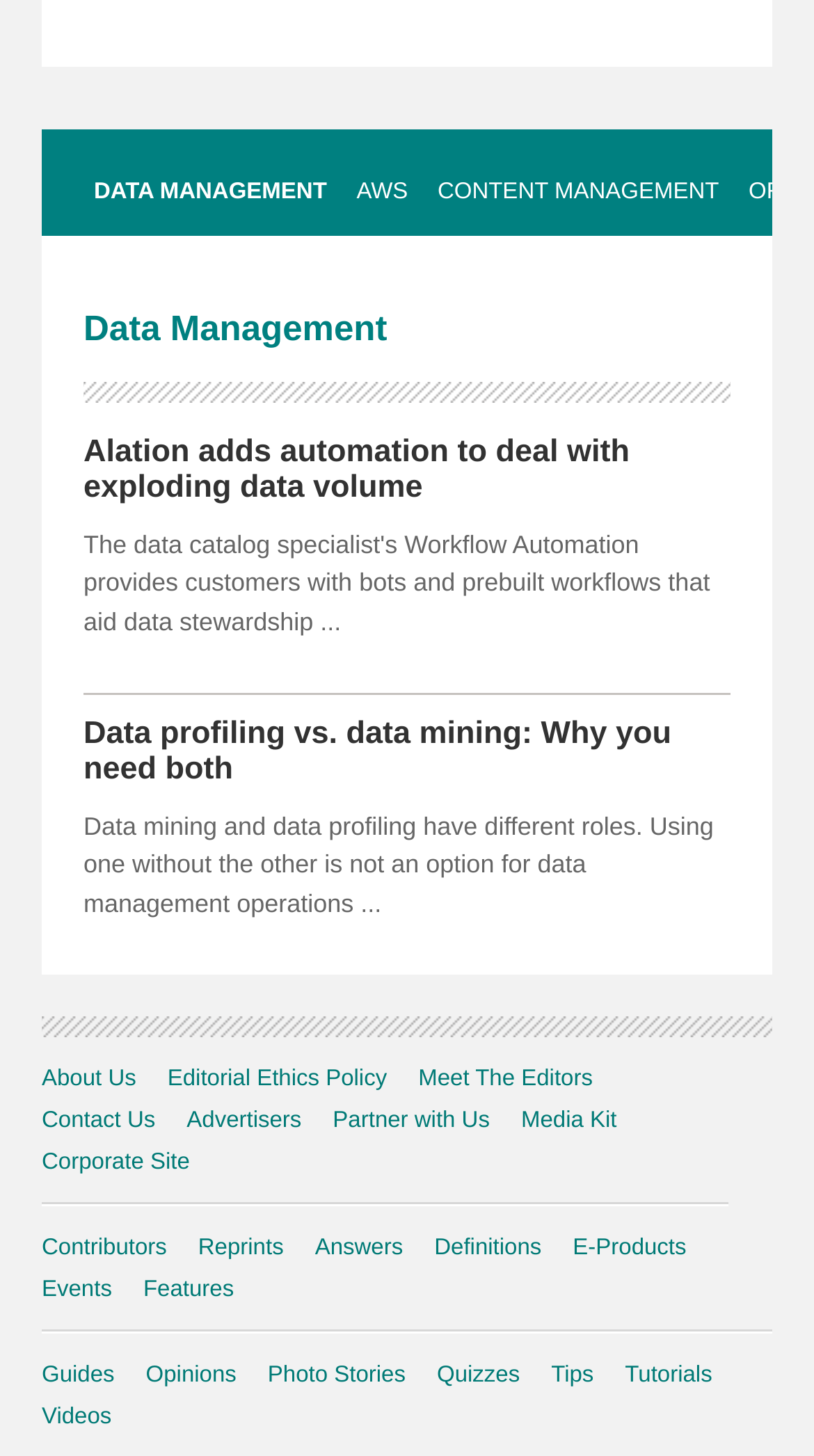Identify the bounding box coordinates for the region of the element that should be clicked to carry out the instruction: "Explore the Corporate Site". The bounding box coordinates should be four float numbers between 0 and 1, i.e., [left, top, right, bottom].

[0.051, 0.79, 0.233, 0.807]